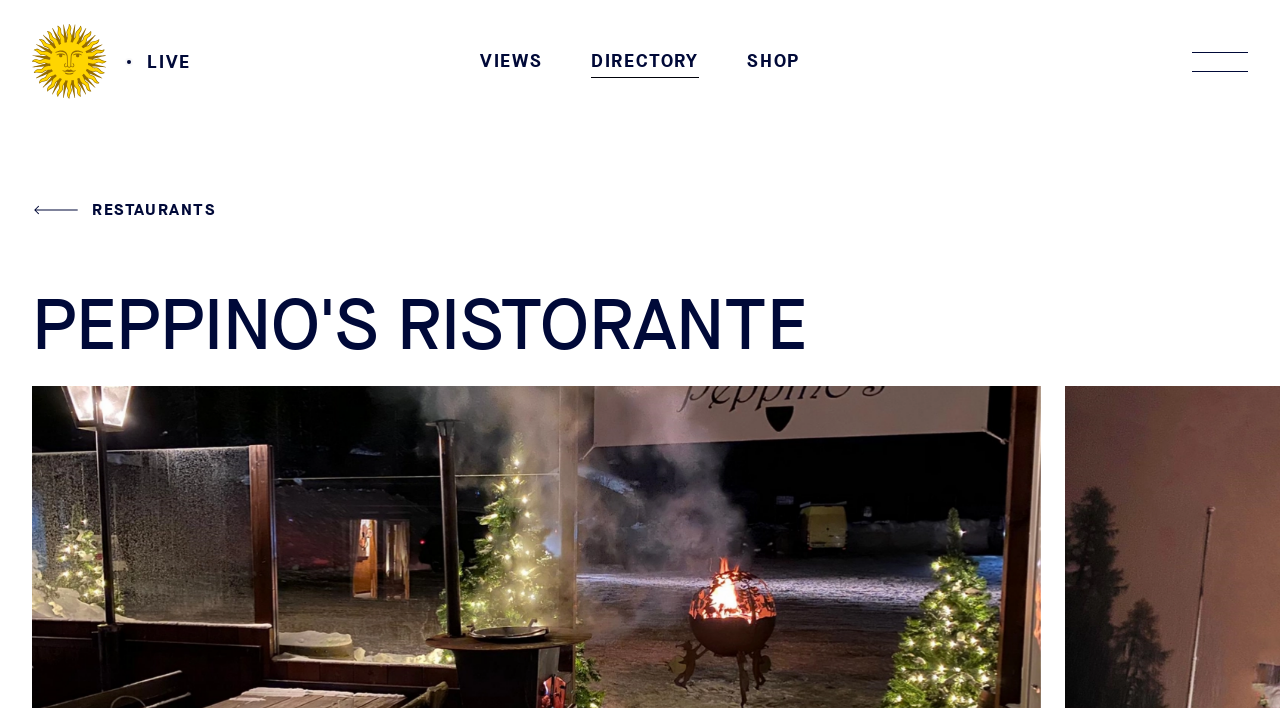Pinpoint the bounding box coordinates for the area that should be clicked to perform the following instruction: "click on the first social media link".

None